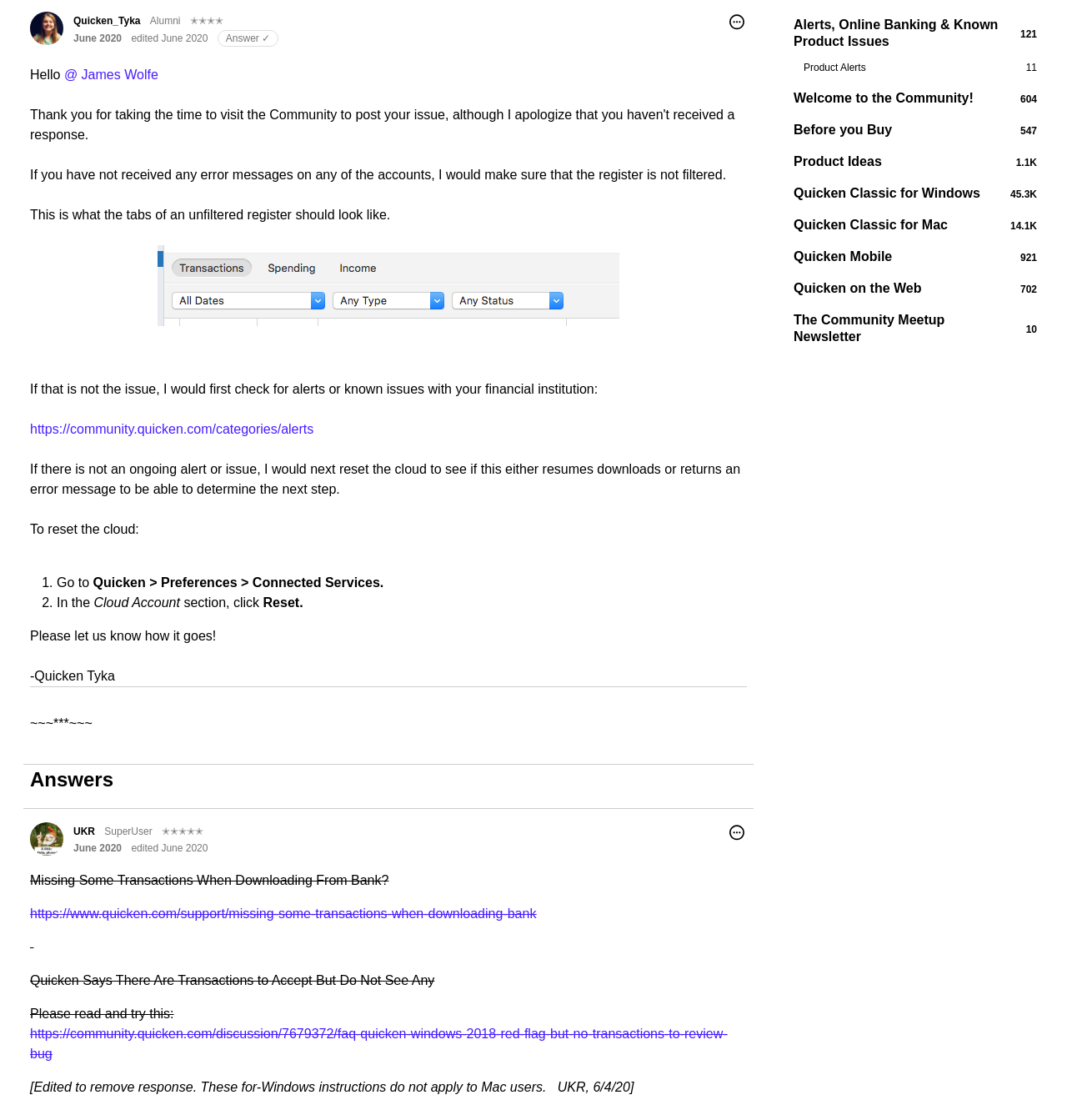Determine the bounding box coordinates for the UI element with the following description: "547 Before you Buy". The coordinates should be four float numbers between 0 and 1, represented as [left, top, right, bottom].

[0.744, 0.109, 0.972, 0.124]